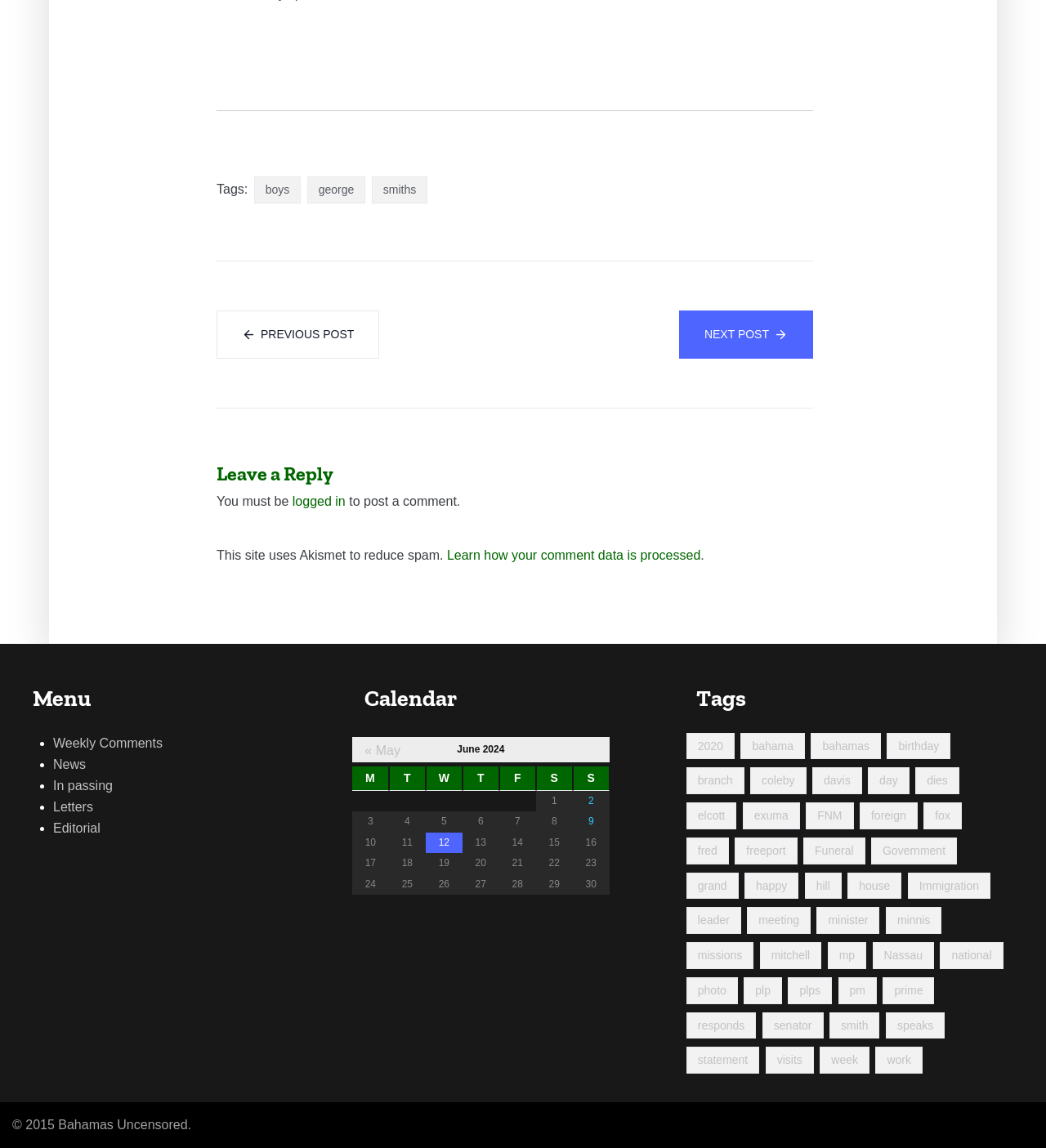Identify the bounding box coordinates for the UI element described as follows: "Next post". Ensure the coordinates are four float numbers between 0 and 1, formatted as [left, top, right, bottom].

[0.649, 0.27, 0.777, 0.312]